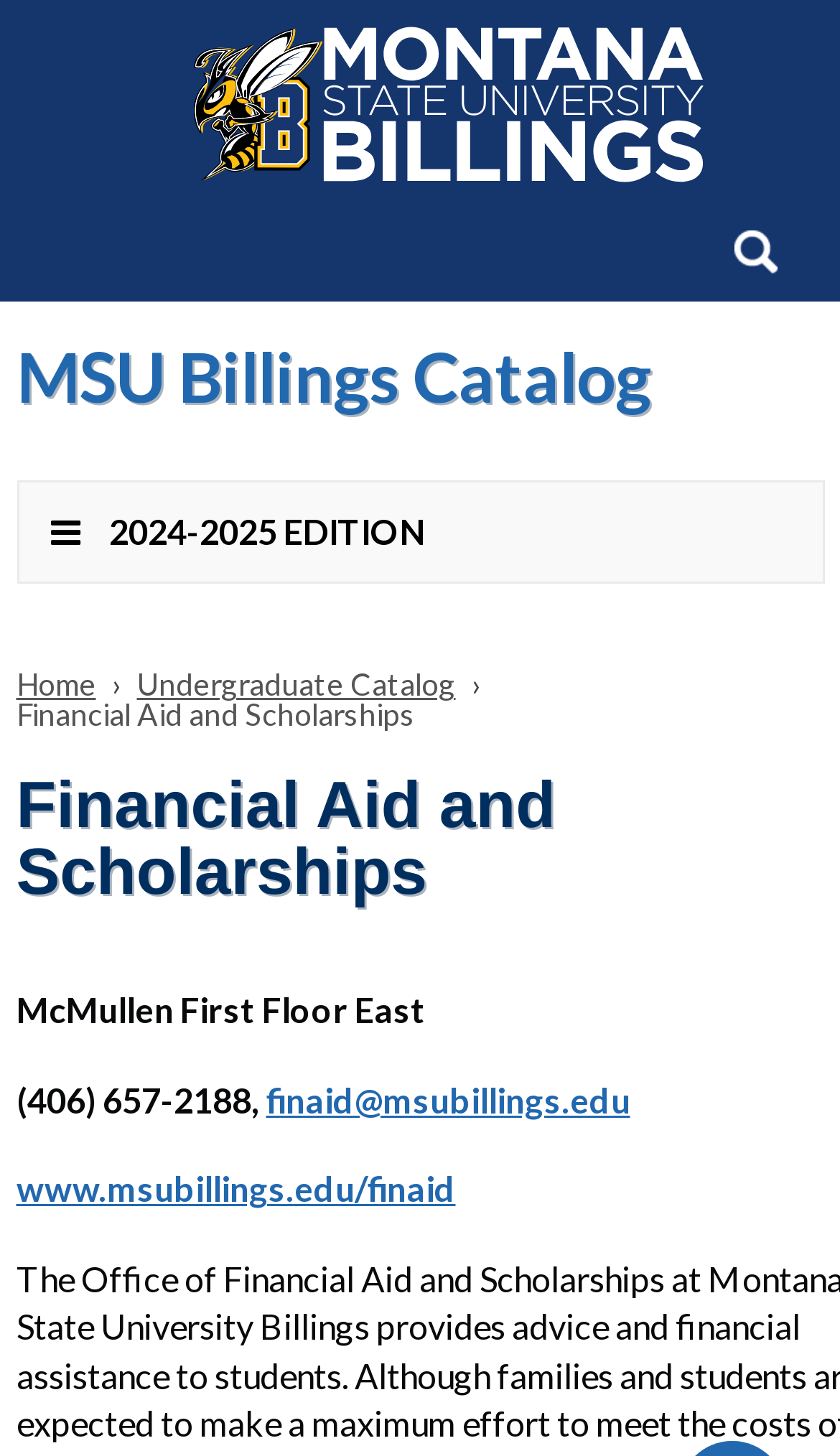Given the description "finaid@msubillings.edu", determine the bounding box of the corresponding UI element.

[0.317, 0.741, 0.75, 0.769]